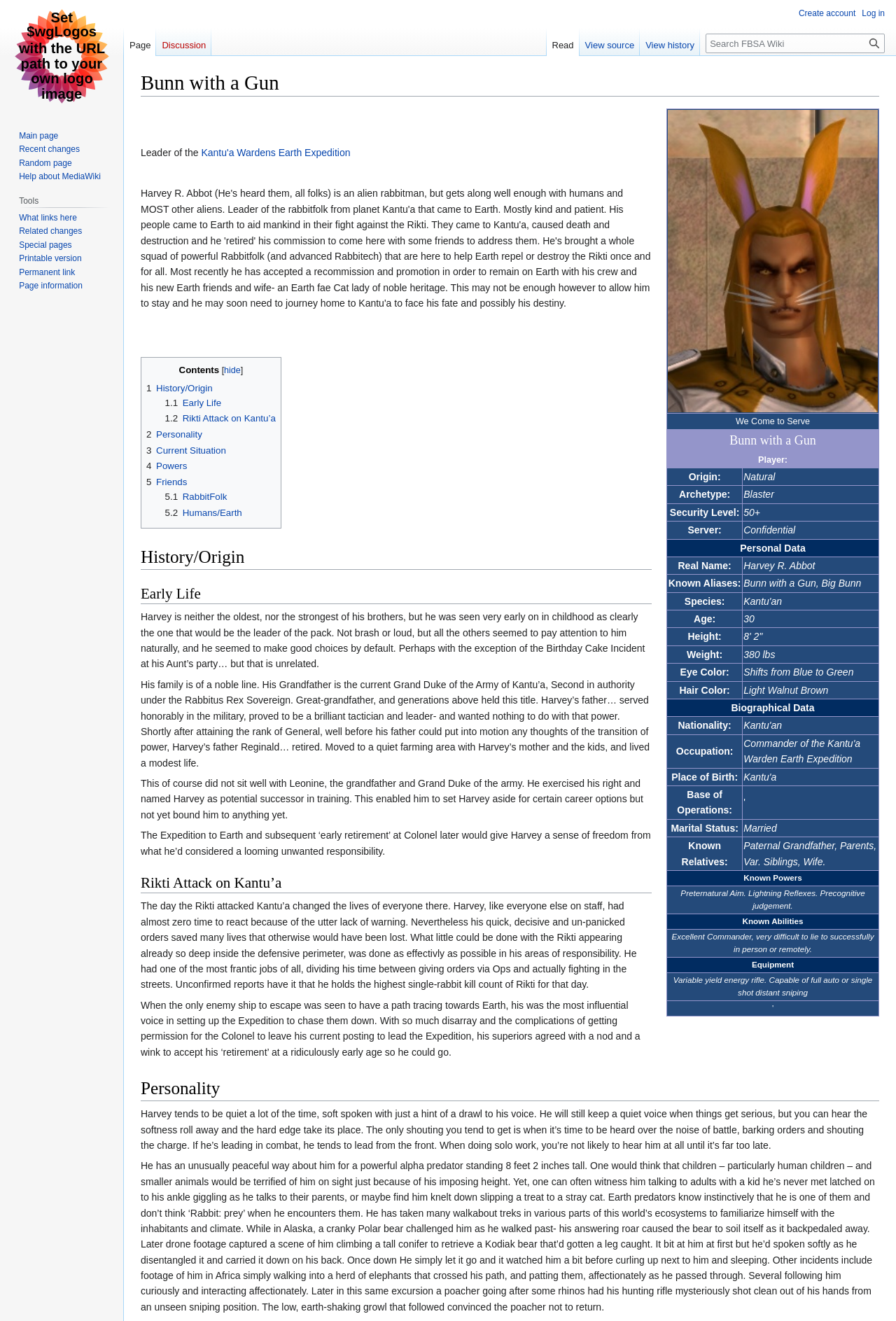Create an elaborate caption for the webpage.

The webpage is about a character named "Bunn with a Gun" from the FBSA Wiki. At the top, there is a heading with the title "Bunn with a Gun" and two links, "Jump to navigation" and "Jump to search", positioned side by side. Below these links, there is a table that occupies most of the page, with multiple rows and columns. 

In the top-left corner of the table, there is an image of "Harvey Portrait.jpg". The table has several rows, each containing information about the character, including their player, origin, archetype, security level, server, and personal data. The information is organized into rows with headers on the left and corresponding data on the right. 

The character's details include their real name, known aliases, species, age, height, weight, eye color, hair color, nationality, occupation, place of birth, base of operations, marital status, known relatives, known powers, and known abilities. The information is presented in a structured format, making it easy to read and understand.